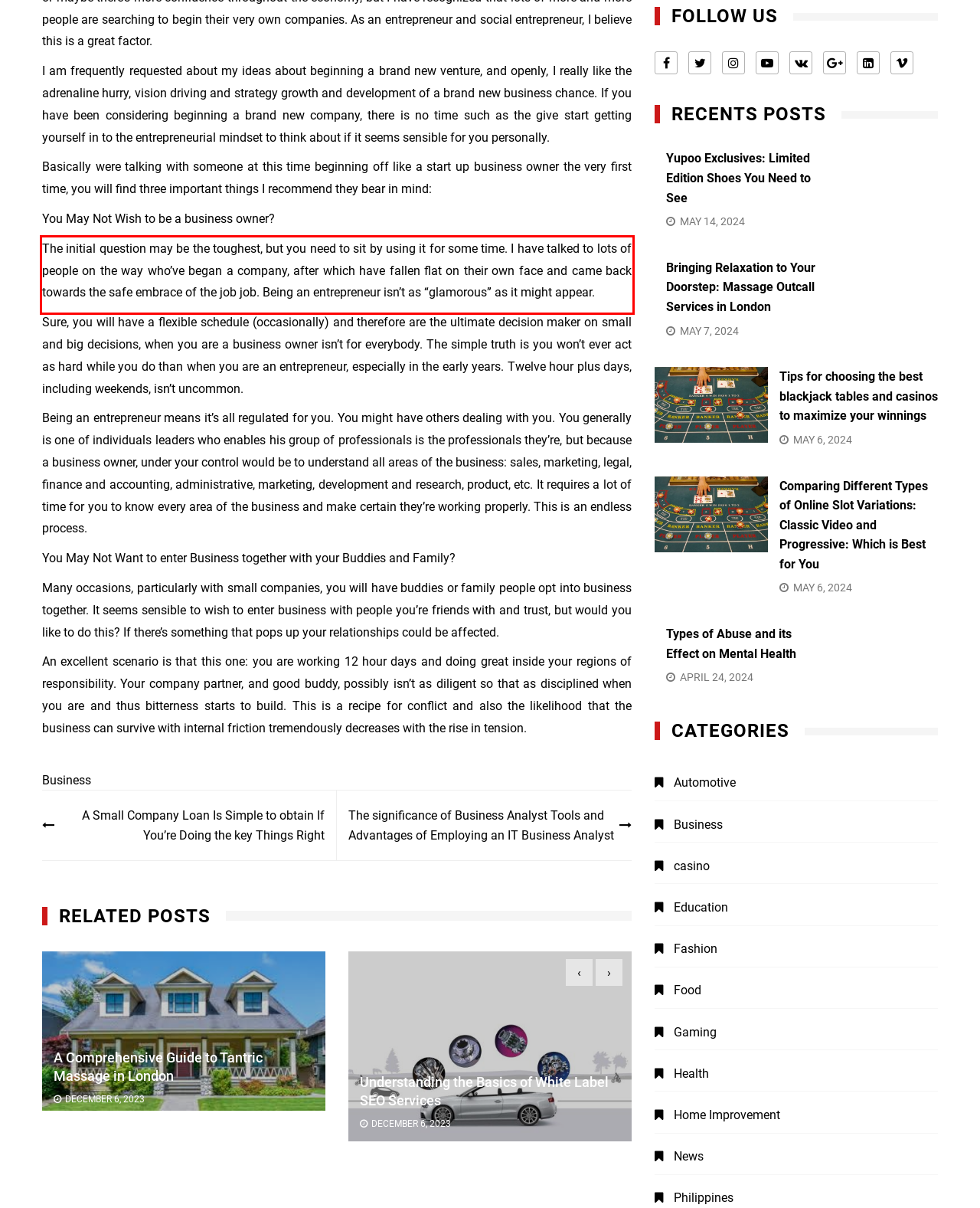You are presented with a webpage screenshot featuring a red bounding box. Perform OCR on the text inside the red bounding box and extract the content.

The initial question may be the toughest, but you need to sit by using it for some time. I have talked to lots of people on the way who’ve began a company, after which have fallen flat on their own face and came back towards the safe embrace of the job job. Being an entrepreneur isn’t as “glamorous” as it might appear.